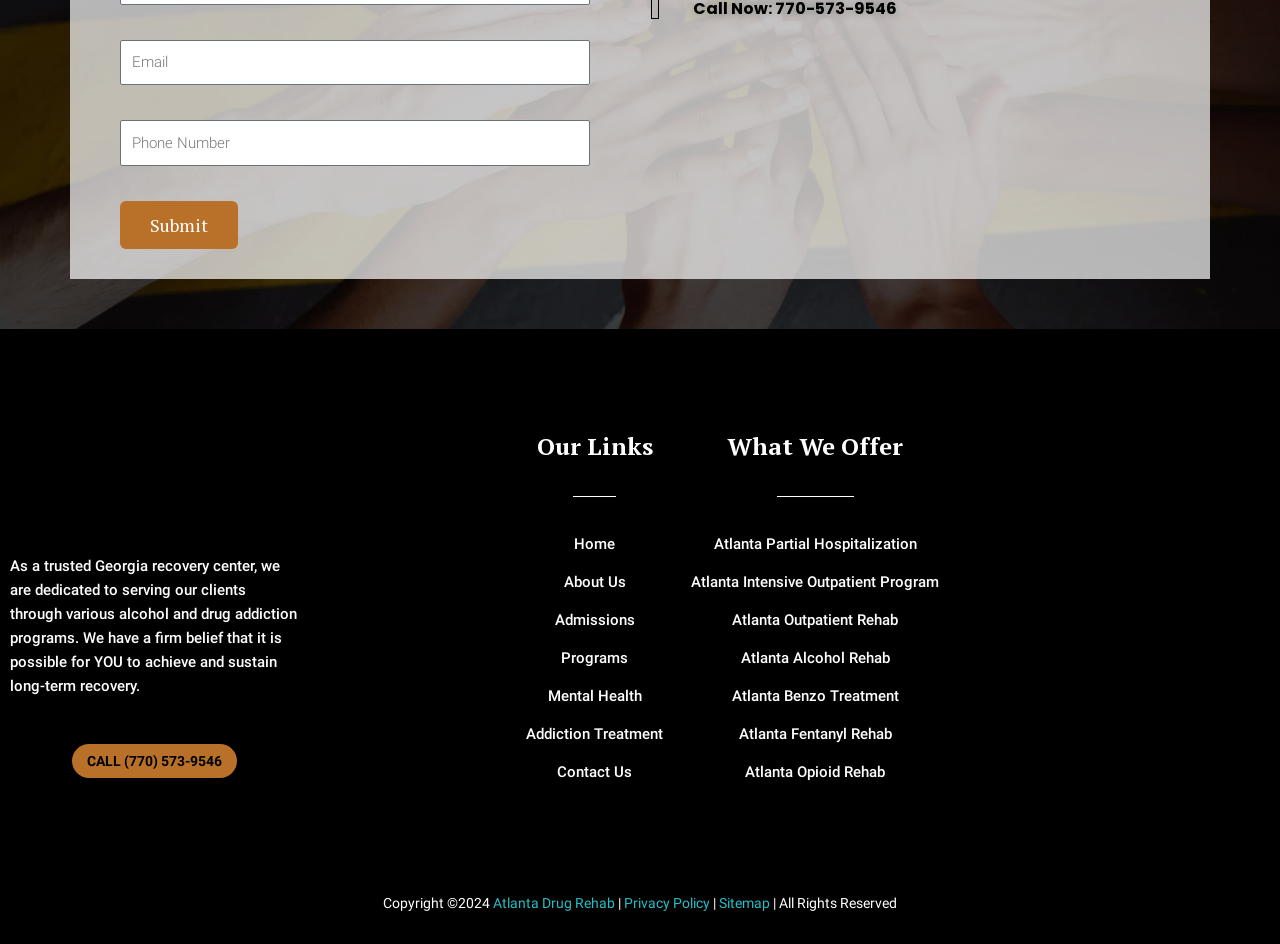Determine the bounding box coordinates of the region I should click to achieve the following instruction: "Enter email address". Ensure the bounding box coordinates are four float numbers between 0 and 1, i.e., [left, top, right, bottom].

[0.094, 0.042, 0.461, 0.09]